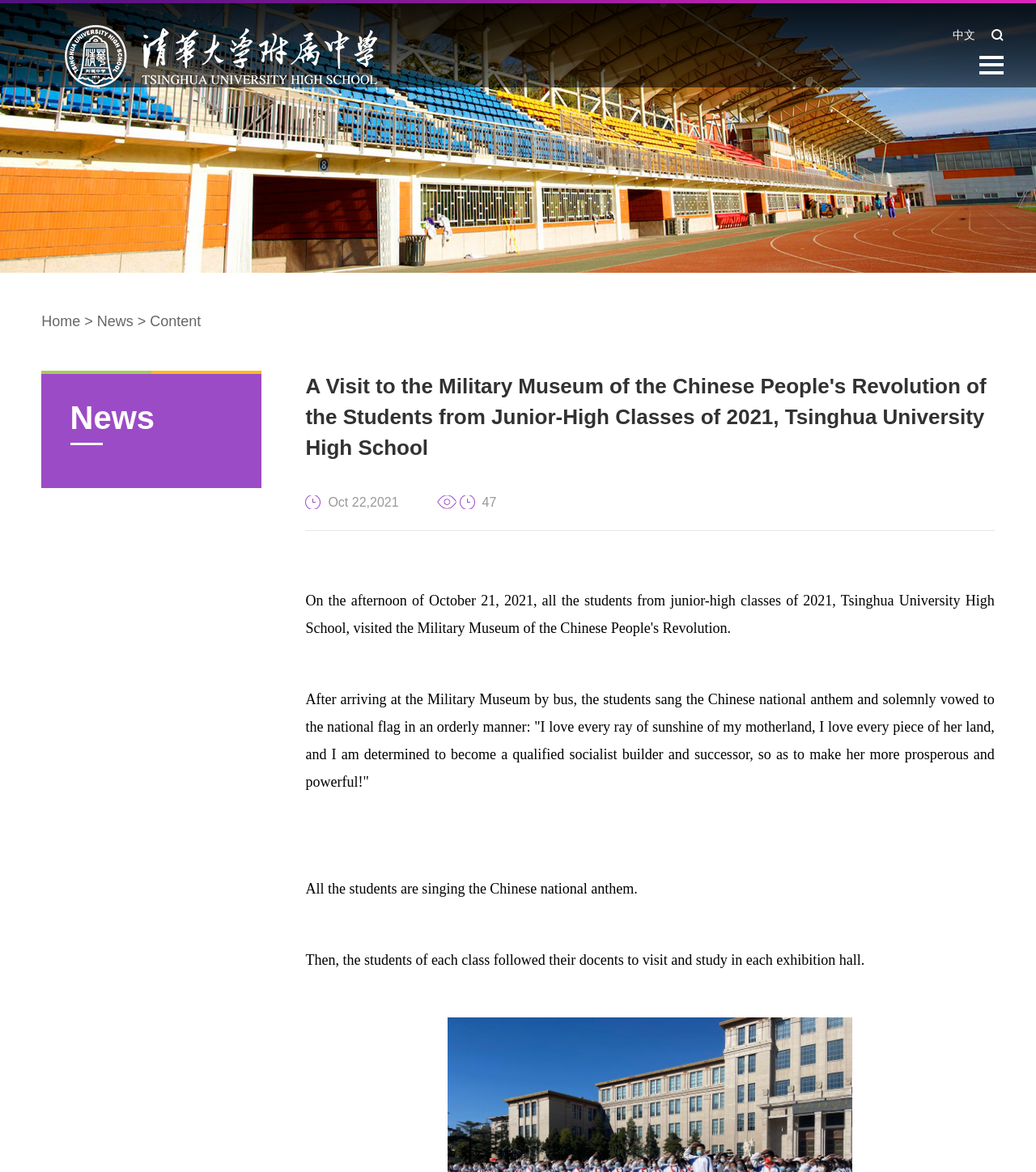Please provide a one-word or short phrase answer to the question:
What are the students doing after singing the national anthem?

Visiting exhibition halls